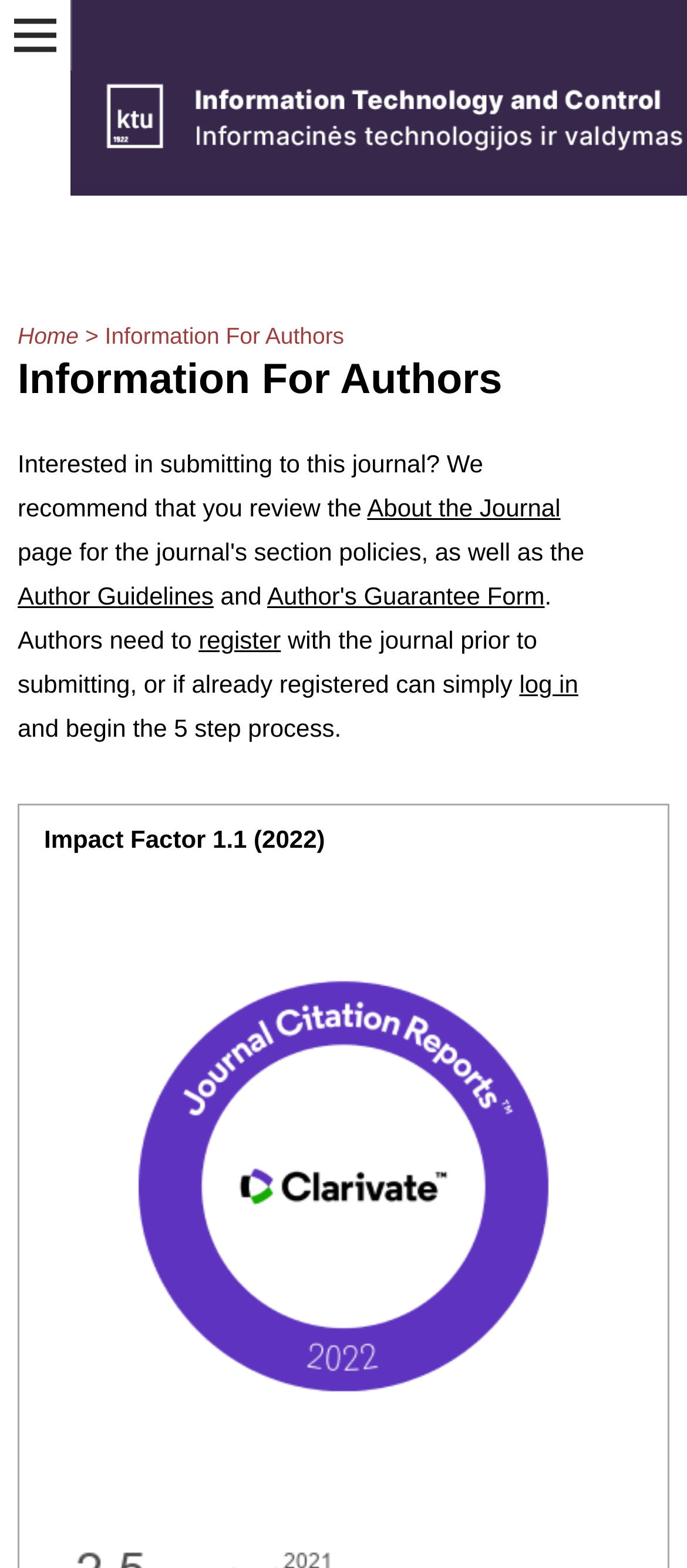What is the purpose of the 'Author's Guarantee Form'?
Look at the image and answer the question using a single word or phrase.

Unknown